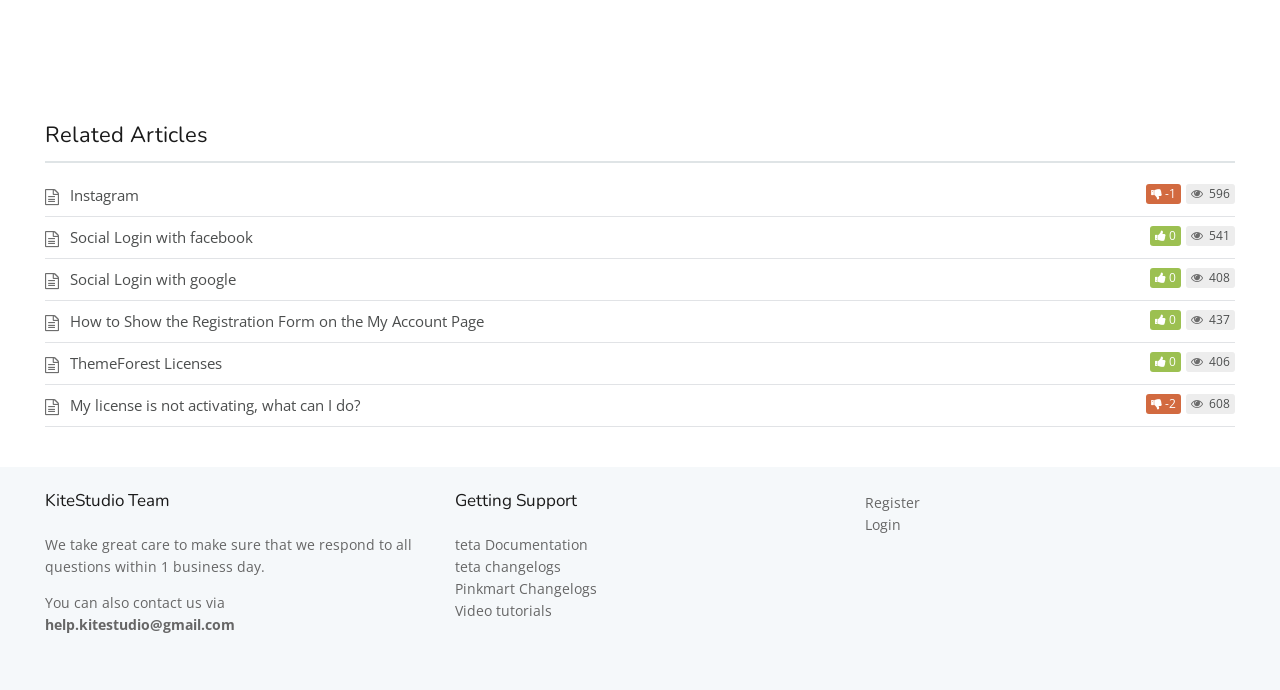What is the title of the section below 'Related Articles'?
Using the information from the image, give a concise answer in one word or a short phrase.

KiteStudio Team